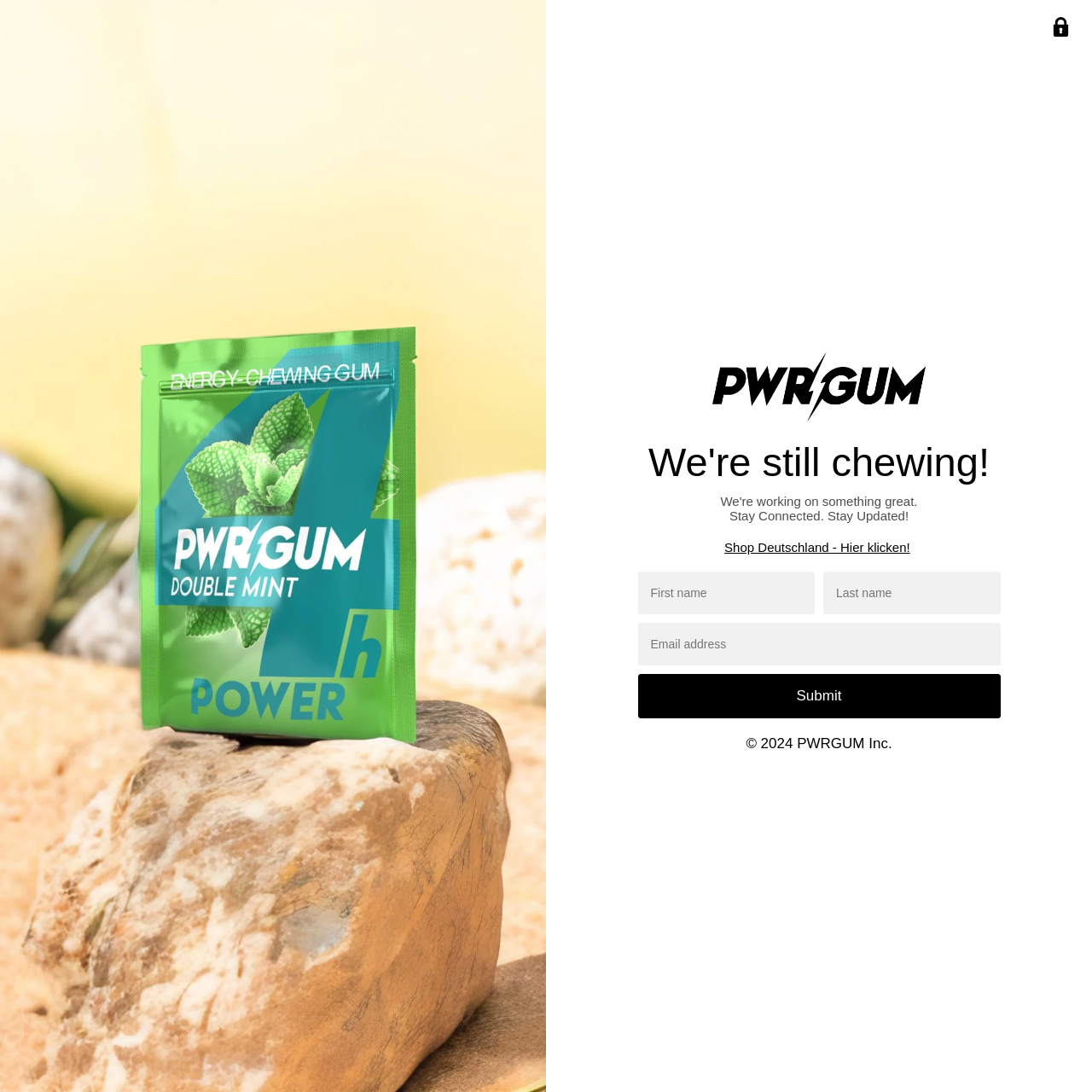Create a detailed summary of all the visual and textual information on the webpage.

The webpage appears to be a landing page for PWRGUM USA, an energy chewing gum brand. At the top-left corner, there is a large hero image that occupies half of the screen. Below the hero image, there is a logo of PWRGUM USA, positioned slightly to the right of the center.

The main content area is divided into two sections. On the left, there is a heading that reads "We're still chewing!" followed by a static text "Stay Connected. Stay Updated!". Below this text, there is a link to "Shop Deutschland - Hier klicken!" with a small non-breaking space character next to it.

On the right side of the main content area, there is a form with three textboxes for entering first name, last name, and email, respectively. Below the textboxes, there is a submit button. All these form elements are aligned to the right side of the screen.

At the very top-right corner, there is a small link with an image, which is not described. At the bottom of the page, there is a footer section with a copyright notice that reads "© 2024 PWRGUM Inc.".